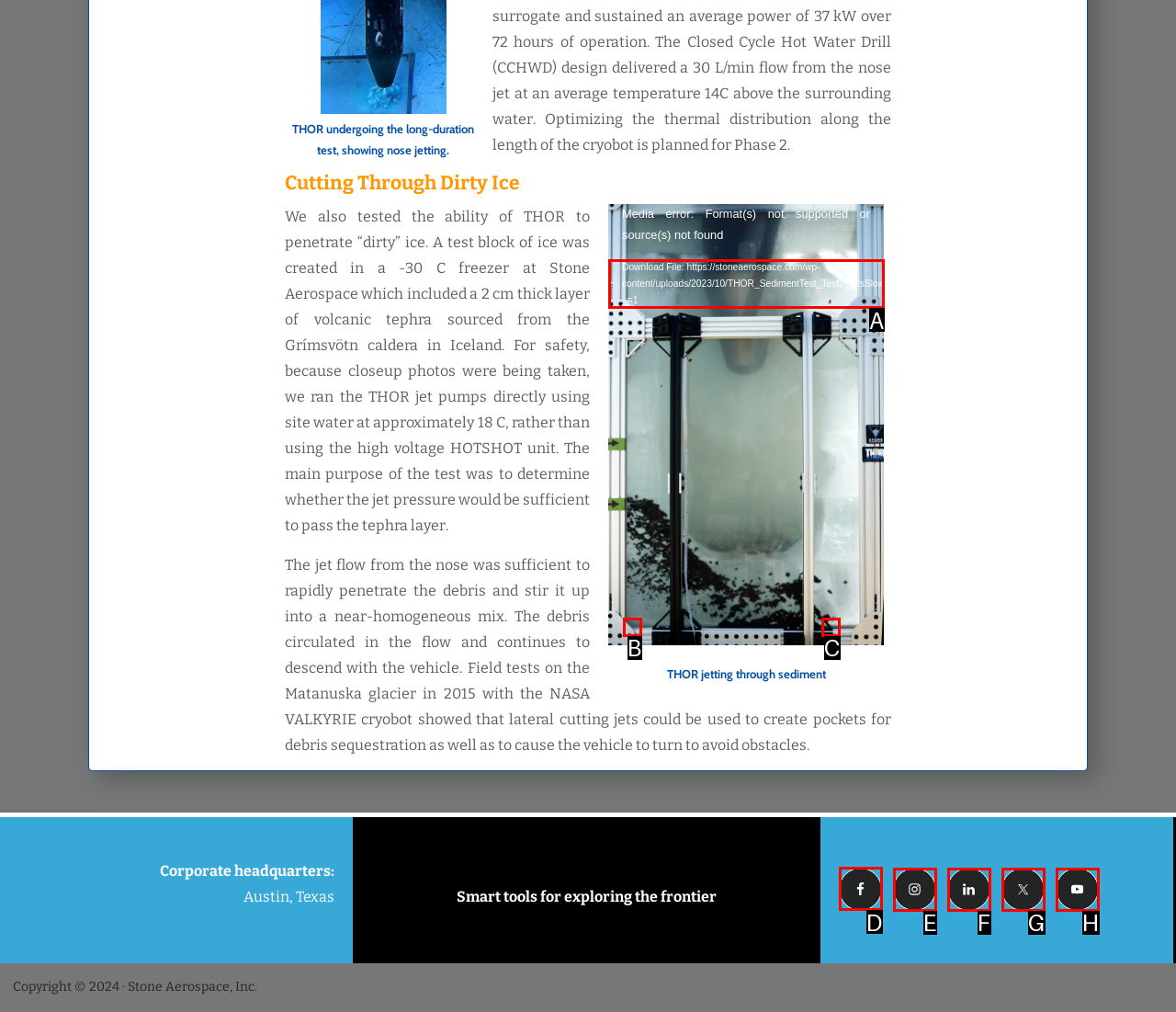Identify which lettered option to click to carry out the task: Visit Facebook page. Provide the letter as your answer.

D